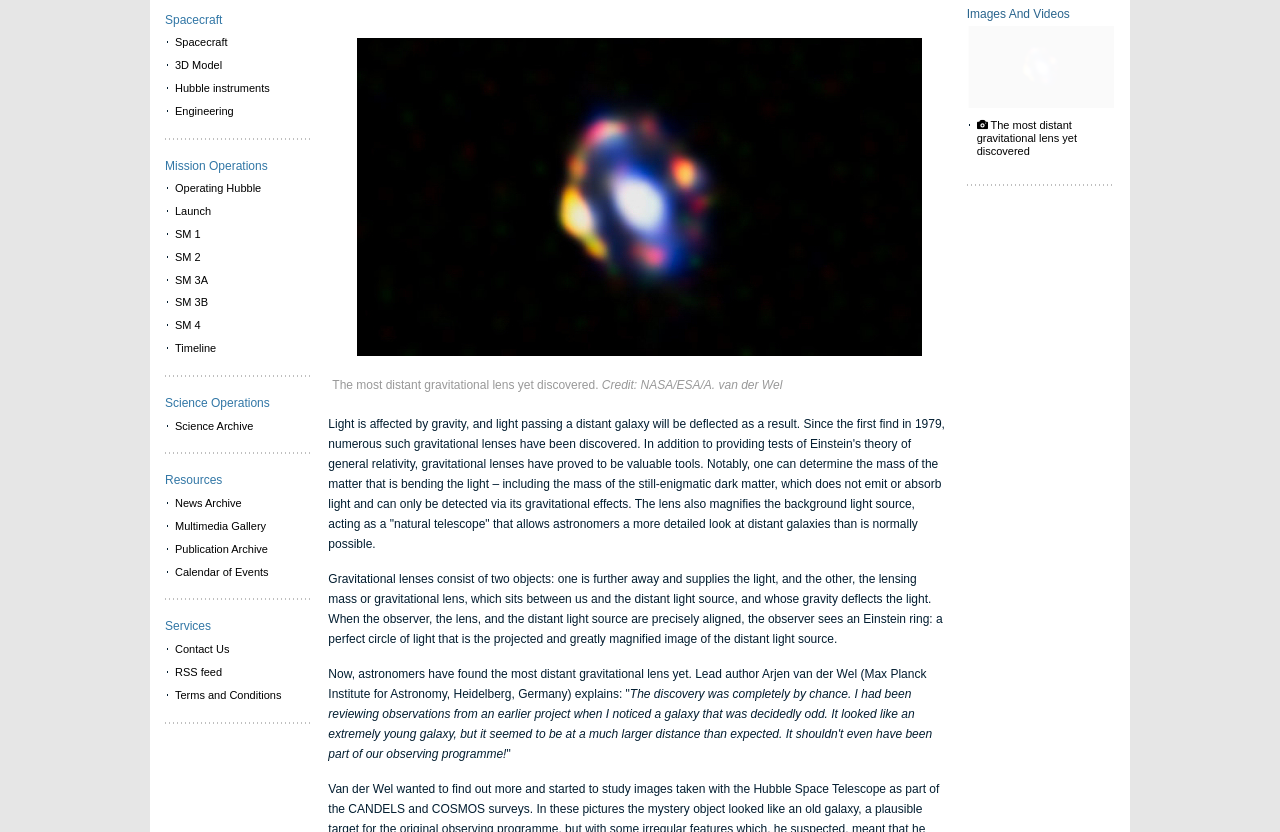Find the bounding box of the element with the following description: "Timeline". The coordinates must be four float numbers between 0 and 1, formatted as [left, top, right, bottom].

[0.129, 0.405, 0.242, 0.432]